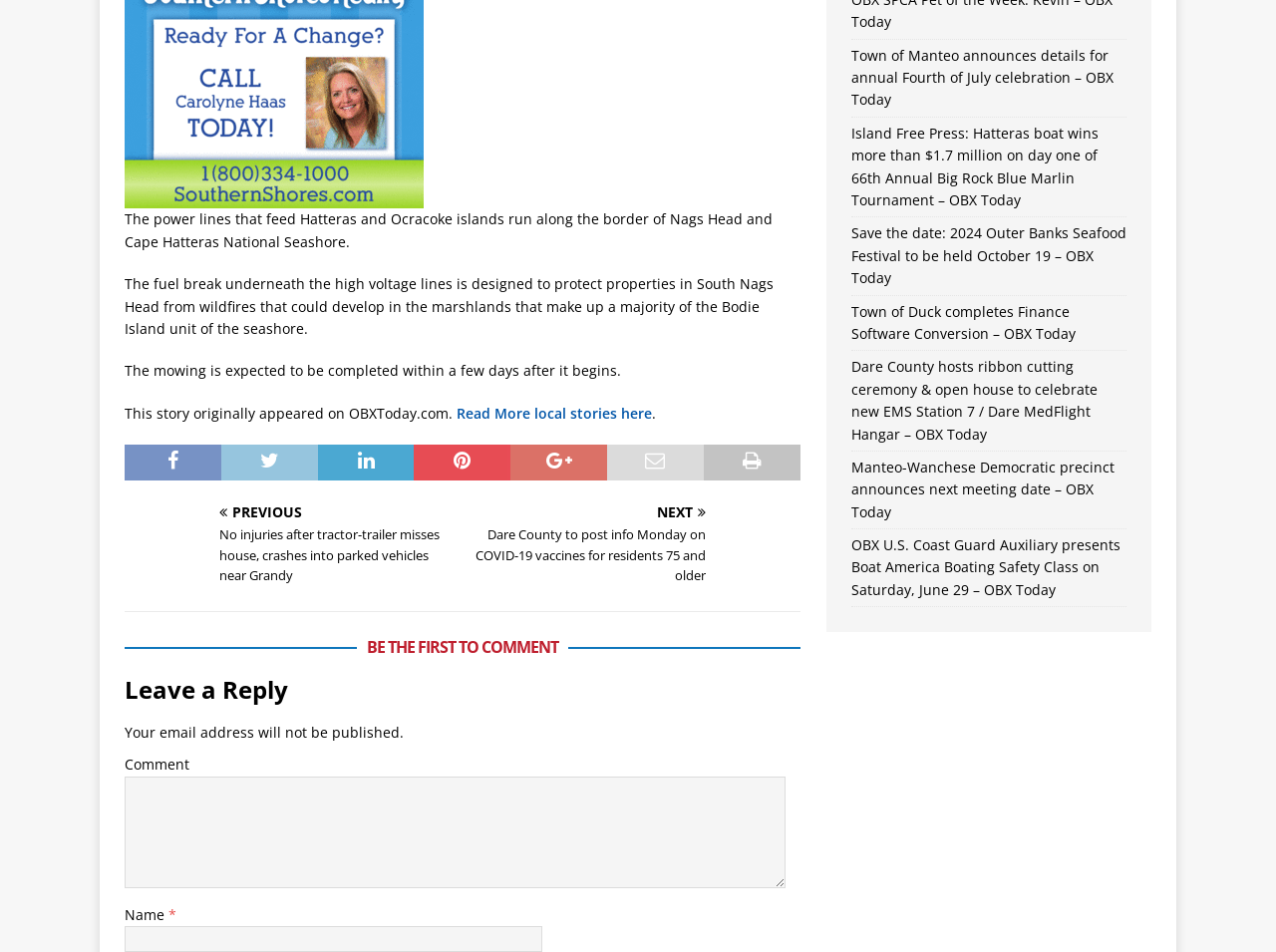Examine the screenshot and answer the question in as much detail as possible: Where can I read more local stories?

The link 'Read More local stories here' is provided at the end of the main article, suggesting that users can click on it to access more local stories.